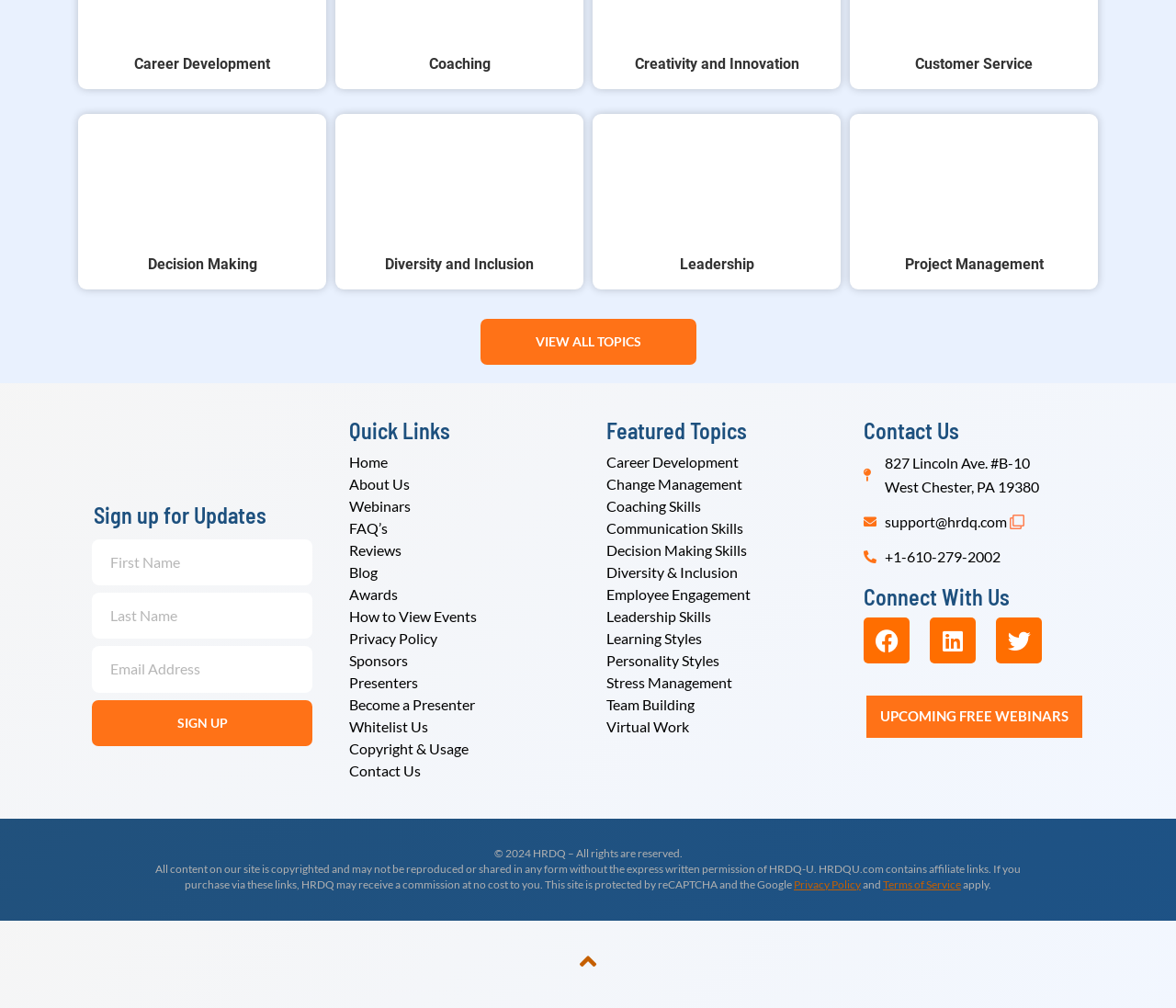Can you find the bounding box coordinates of the area I should click to execute the following instruction: "Click on the 'SIGN UP' button"?

[0.078, 0.694, 0.266, 0.74]